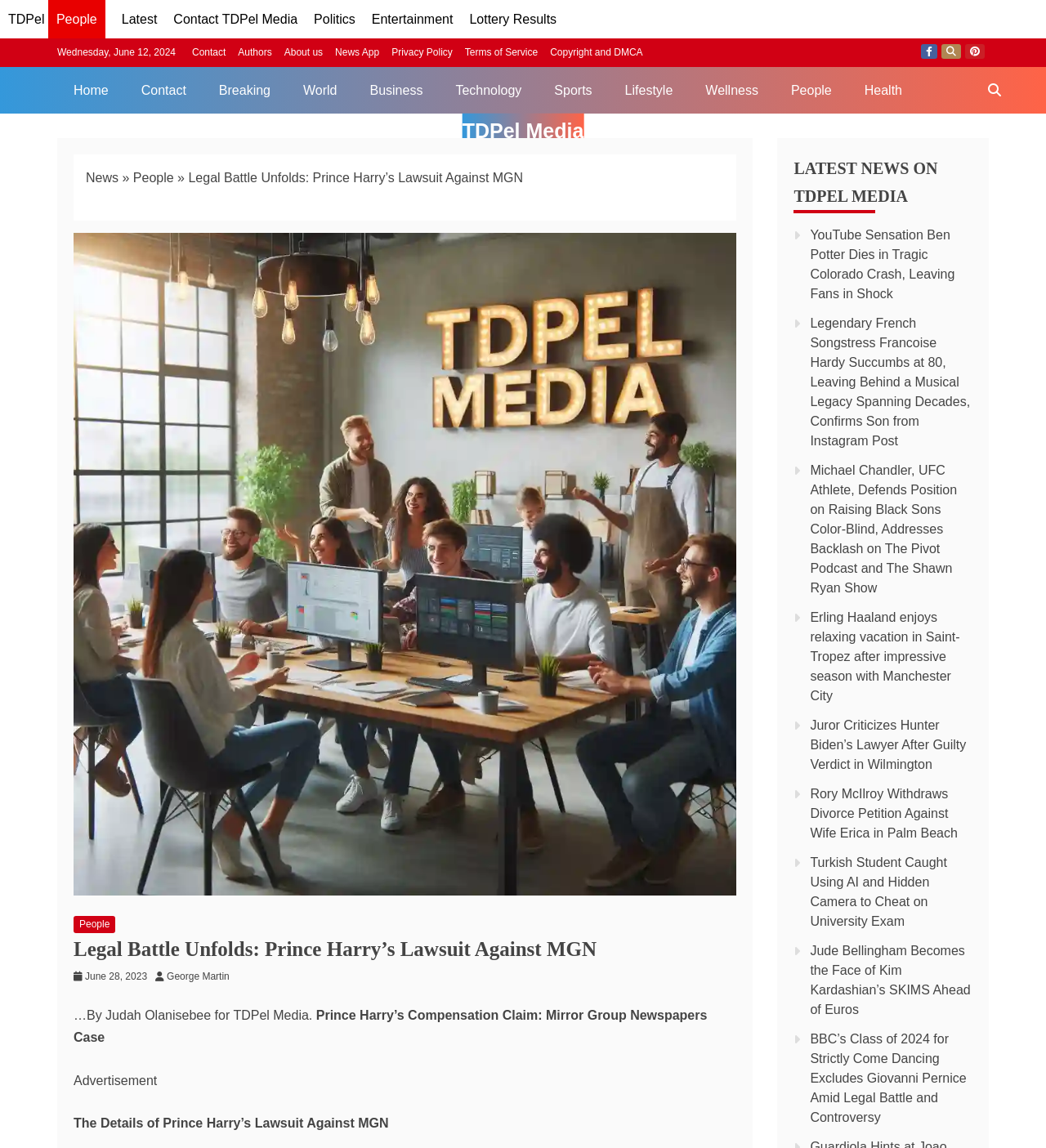Find the bounding box of the UI element described as: "Privacy Policy". The bounding box coordinates should be given as four float values between 0 and 1, i.e., [left, top, right, bottom].

[0.374, 0.041, 0.433, 0.051]